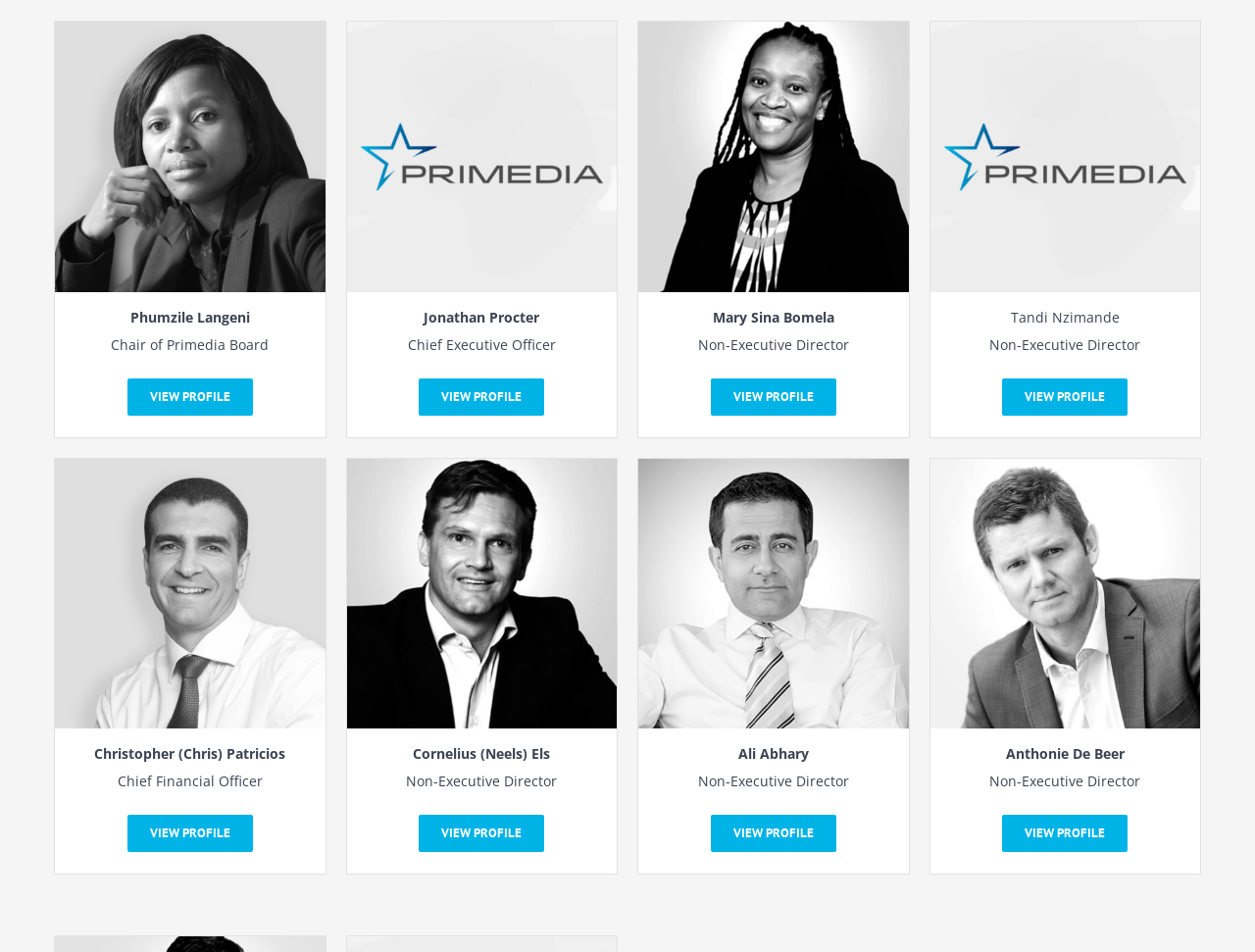Respond with a single word or phrase to the following question:
What is the name of the person listed below Phumzile Langeni?

Jonathan Procter